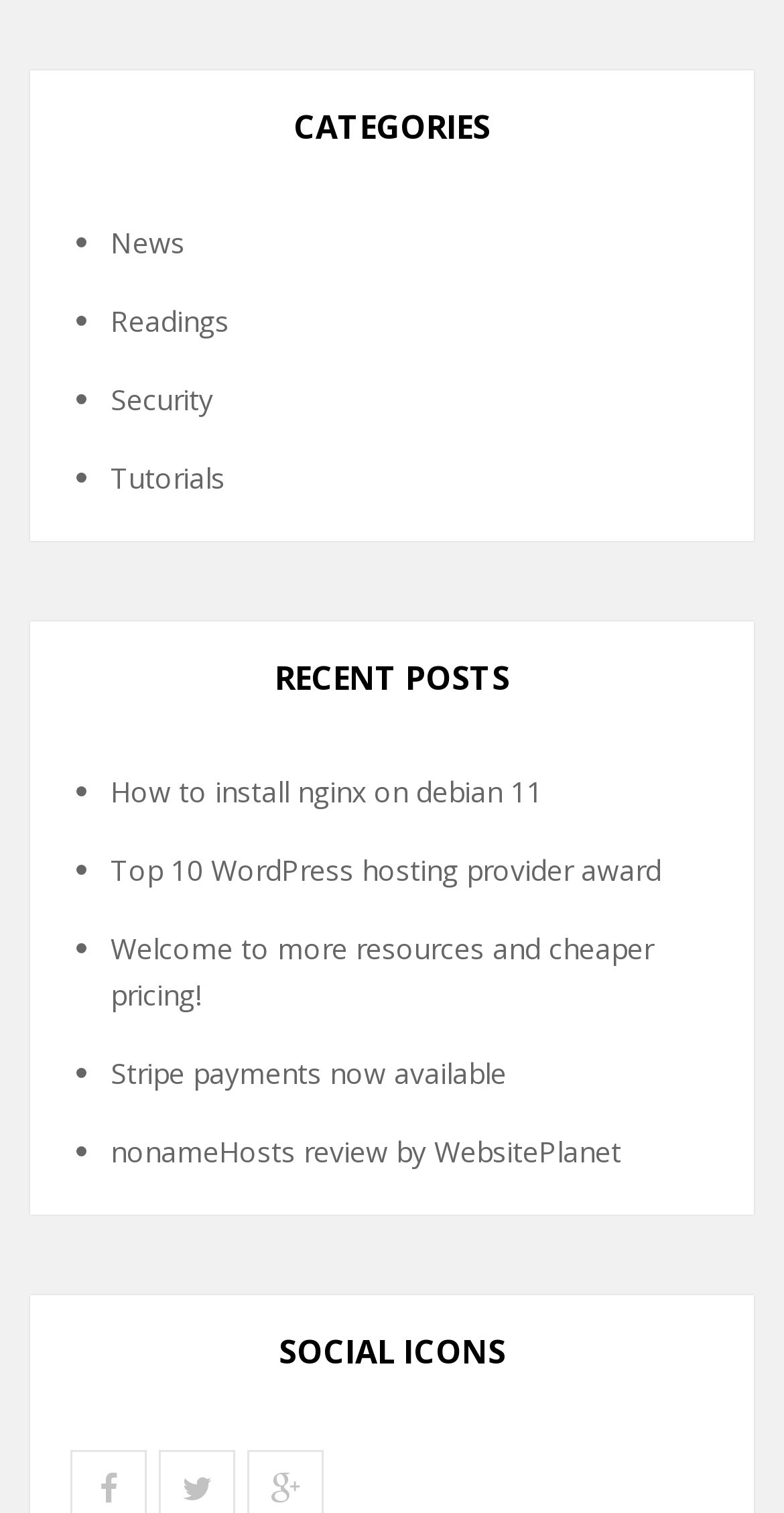Provide a single word or phrase to answer the given question: 
What is the last social icon section heading?

SOCIAL ICONS